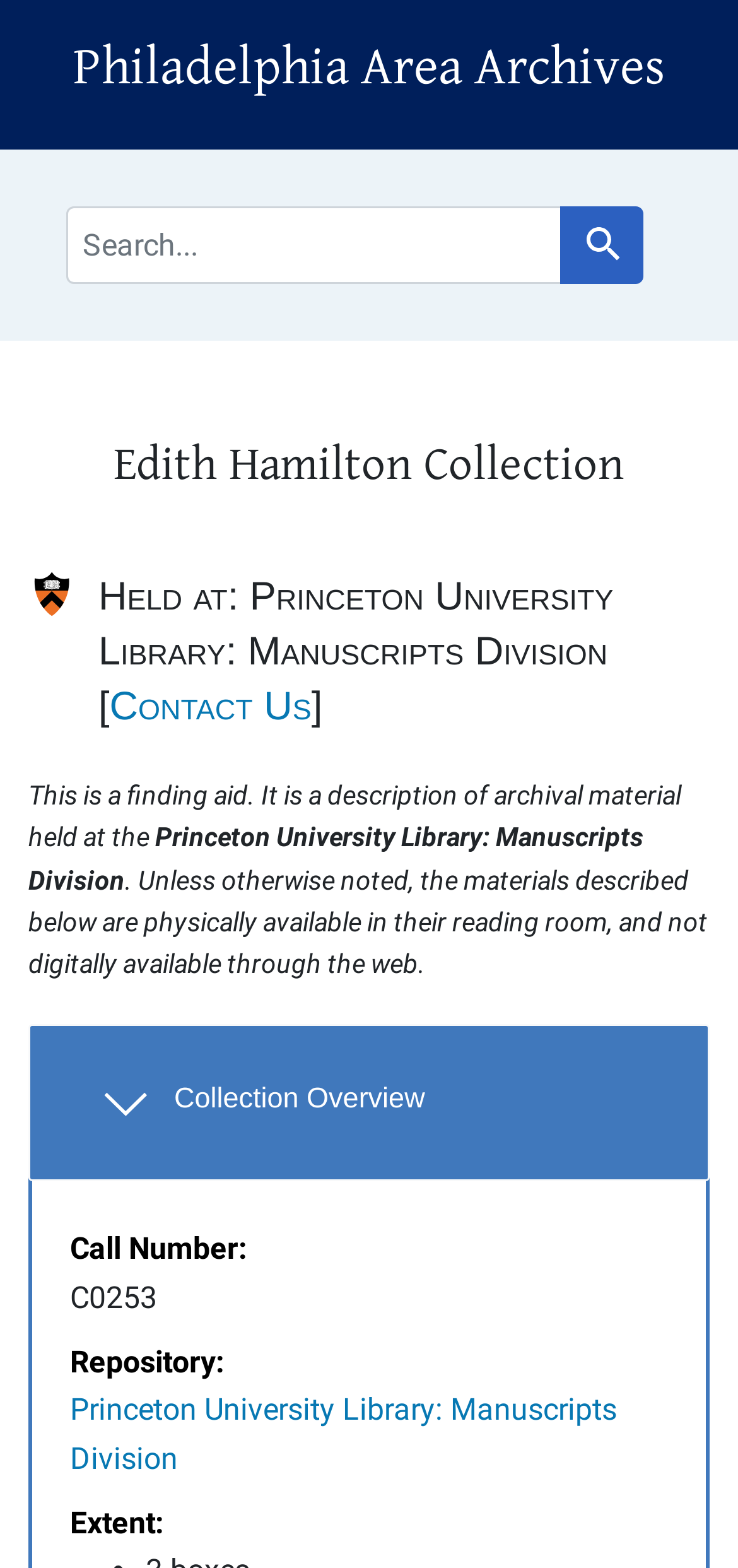Pinpoint the bounding box coordinates of the clickable element needed to complete the instruction: "Contact Us". The coordinates should be provided as four float numbers between 0 and 1: [left, top, right, bottom].

[0.148, 0.437, 0.422, 0.465]